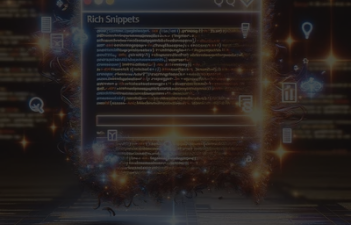Elaborate on all the features and components visible in the image.

The image features a captivating visual representation of "Rich Snippets" in the digital realm. A large, glowing snippet of code is prominently displayed, surrounded by a shimmering aura that emphasizes its importance and allure. This snippet is set against a backdrop of abstract digital elements, including lines of code, icons, and various data graphics, alluding to the intricate nature of online search optimization. The title "Rich Snippets" is boldly featured at the top, signifying the focus on how these coding elements can enhance search engine results and user engagement. The overall composition combines technological aesthetic with a sense of dynamic interaction, reflecting the impact rich snippets have in improving click-through rates and driving user engagement in the digital landscape.